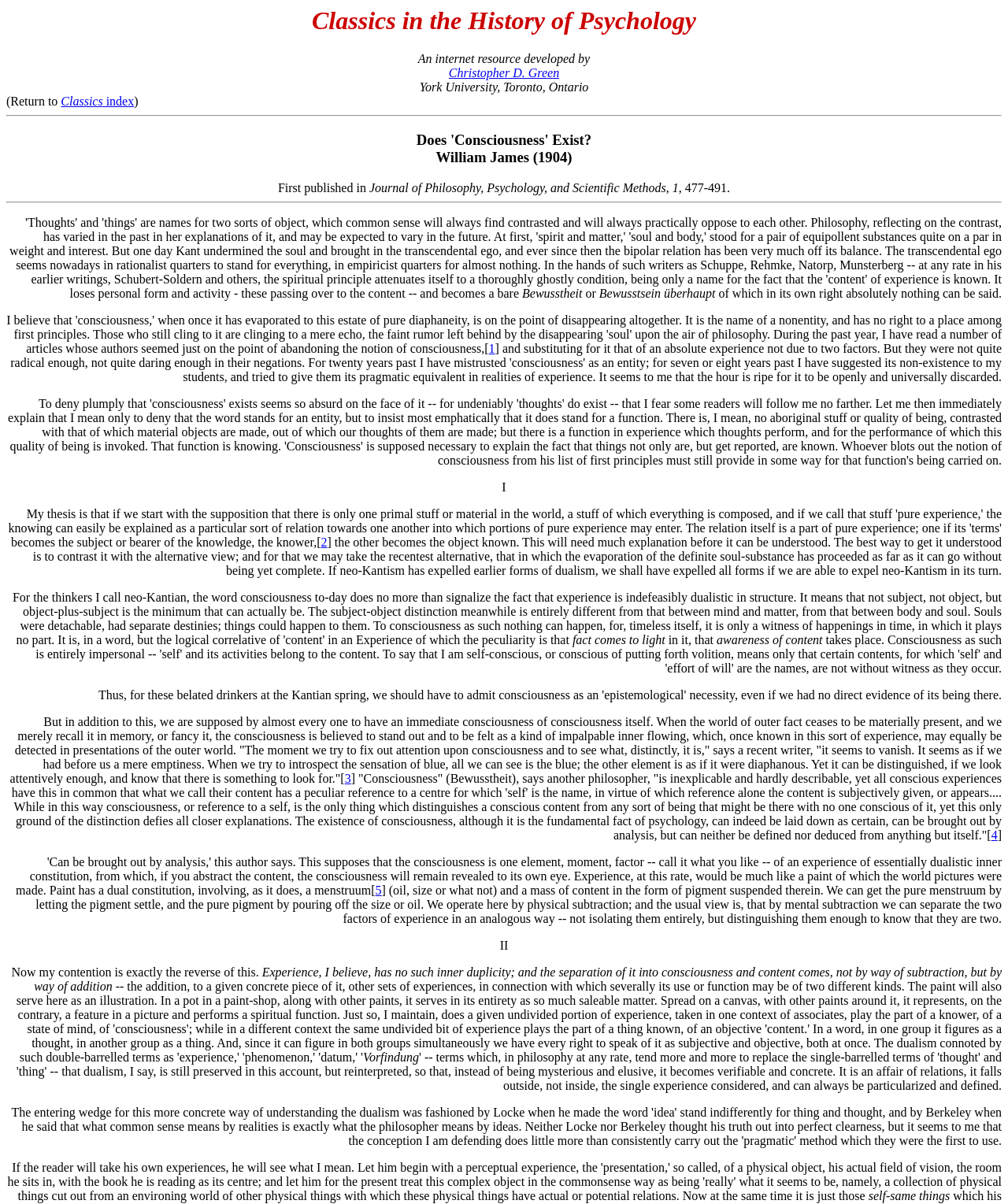What is the title of the article by William James?
With the help of the image, please provide a detailed response to the question.

The title of the article can be found in the fourth line of the webpage, where it says 'Does 'Consciousness' Exist? William James (1904)'.